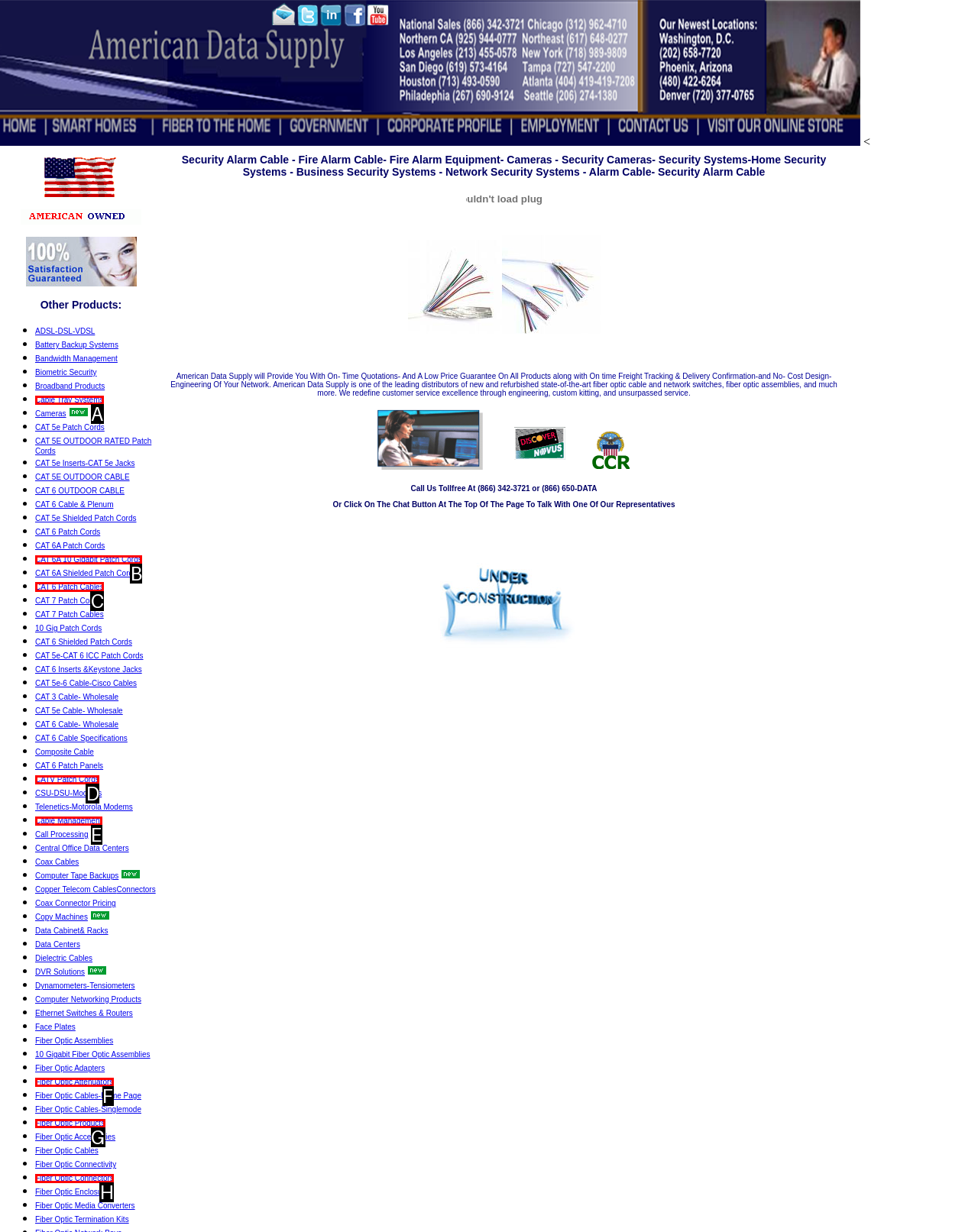Choose the letter that corresponds to the correct button to accomplish the task: Check 'CAT 6 Patch Cables'
Reply with the letter of the correct selection only.

C